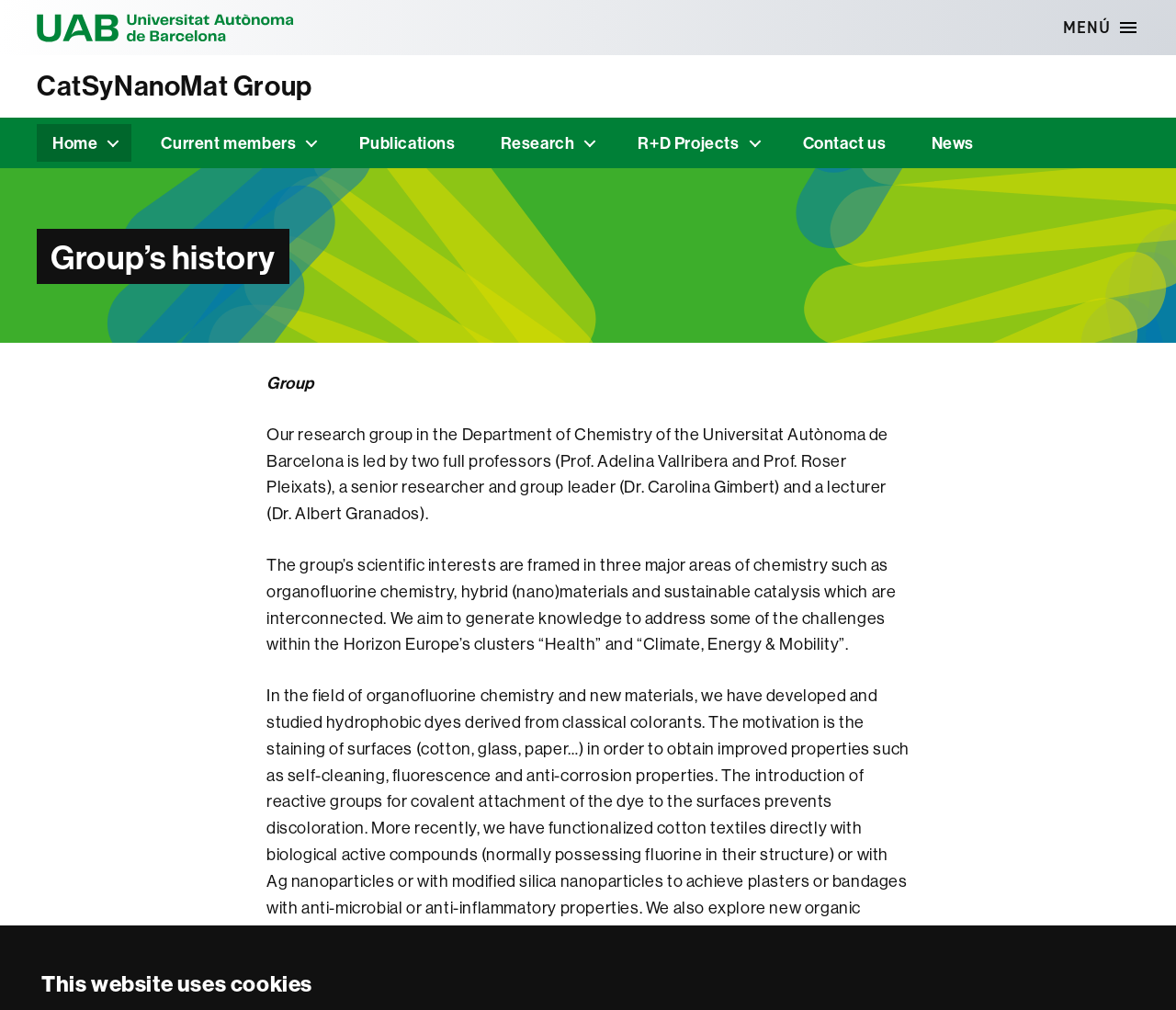Give a one-word or short phrase answer to the question: 
What is the name of the university?

Universitat Autònoma de Barcelona